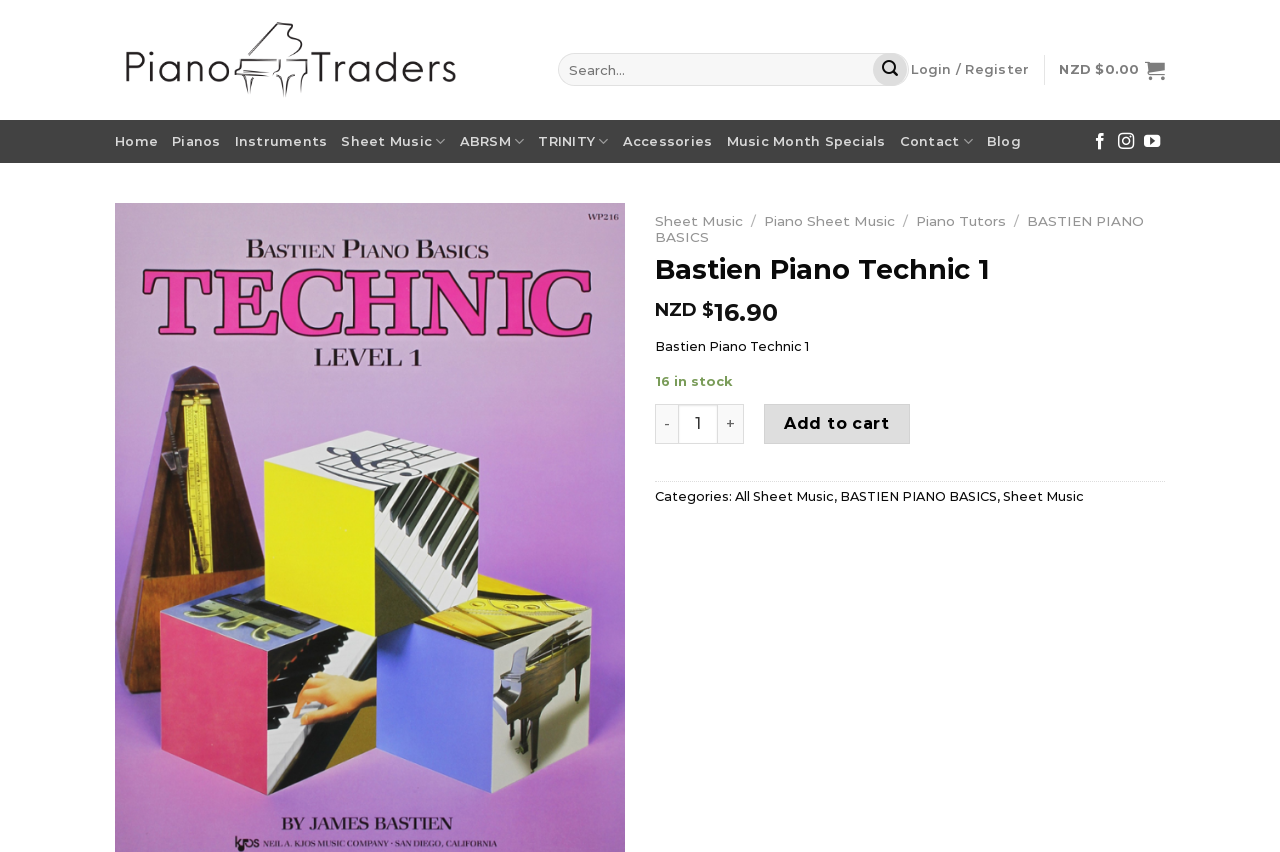Based on what you see in the screenshot, provide a thorough answer to this question: What is the minimum quantity of Bastien Piano Technic 1 that can be ordered?

I found the minimum quantity of Bastien Piano Technic 1 that can be ordered by looking at the spinbutton next to the 'Quantity' label, which has a minimum value of 1.